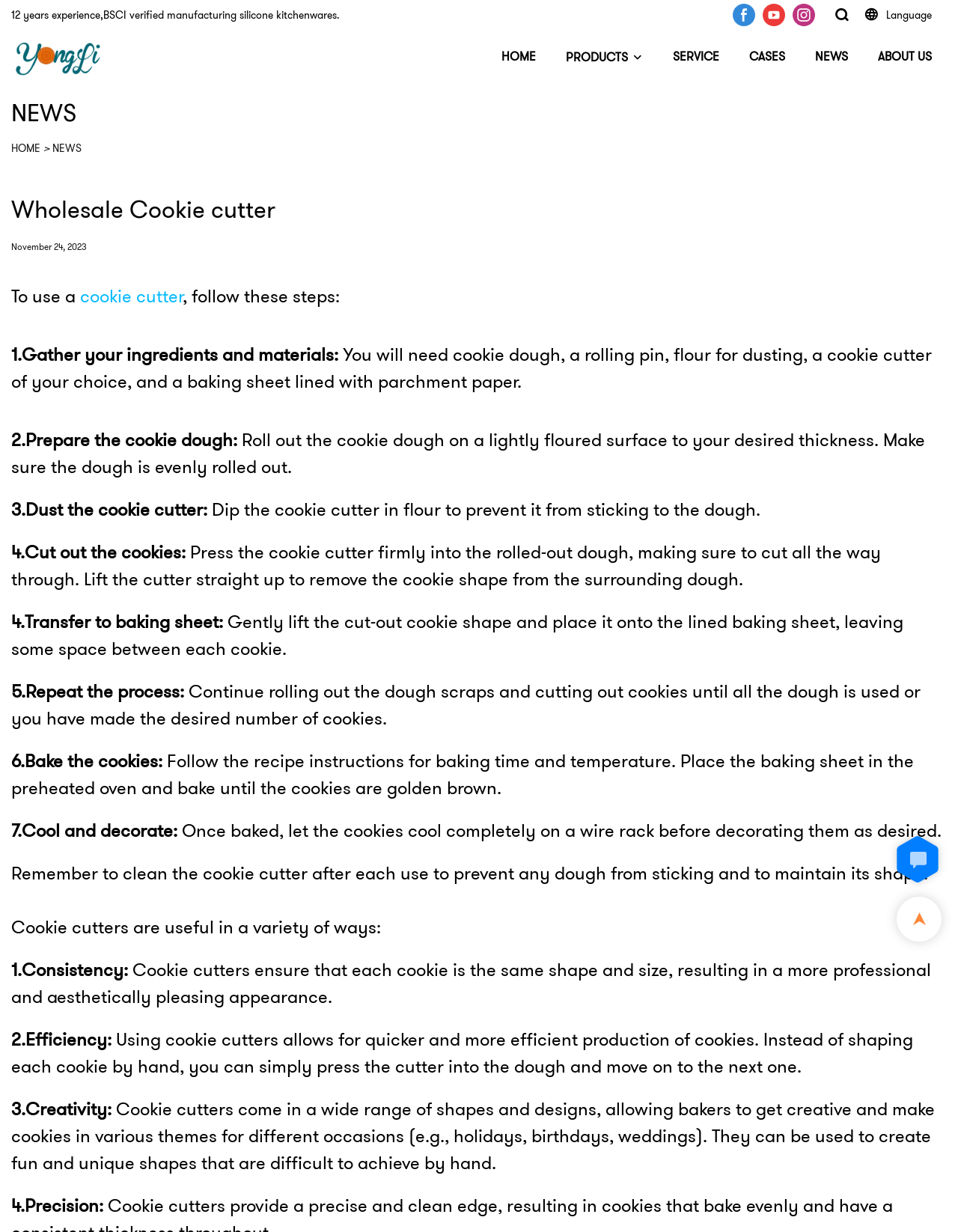Determine the title of the webpage and give its text content.

Wholesale Cookie cutter